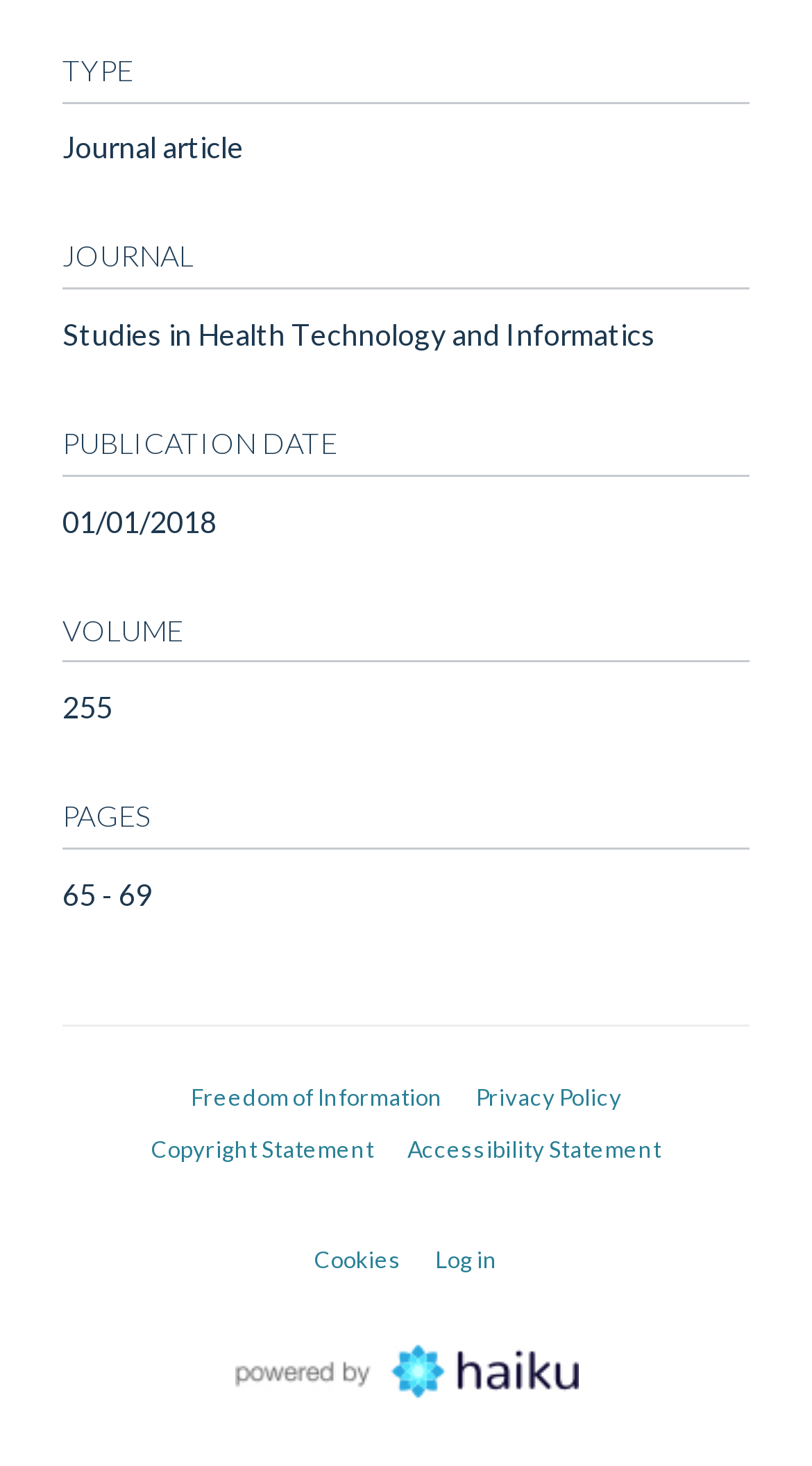How many pages does the journal article have?
Using the image, answer in one word or phrase.

65 - 69